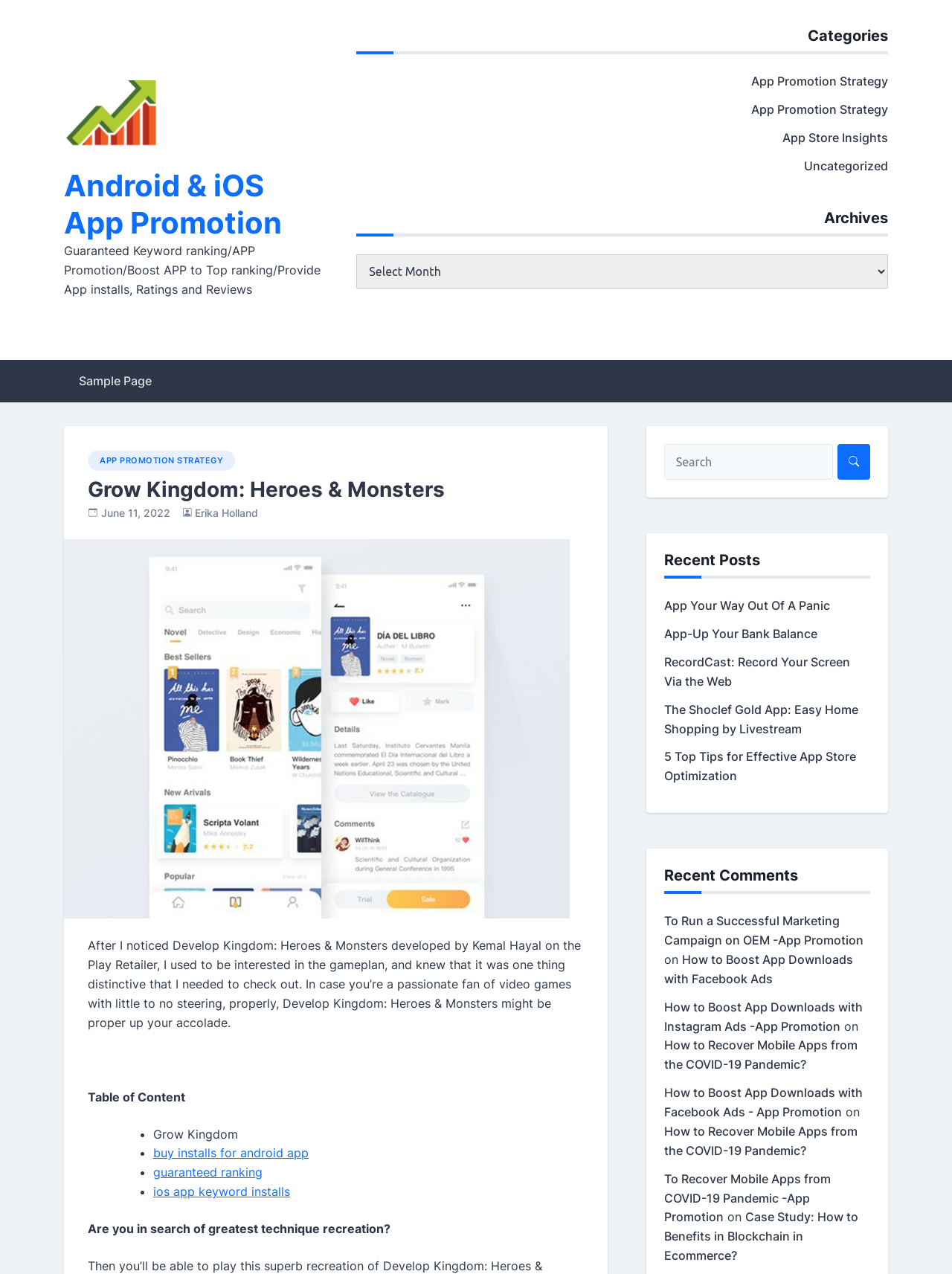Provide a short answer to the following question with just one word or phrase: What is the purpose of the 'Search' textbox?

To search the website